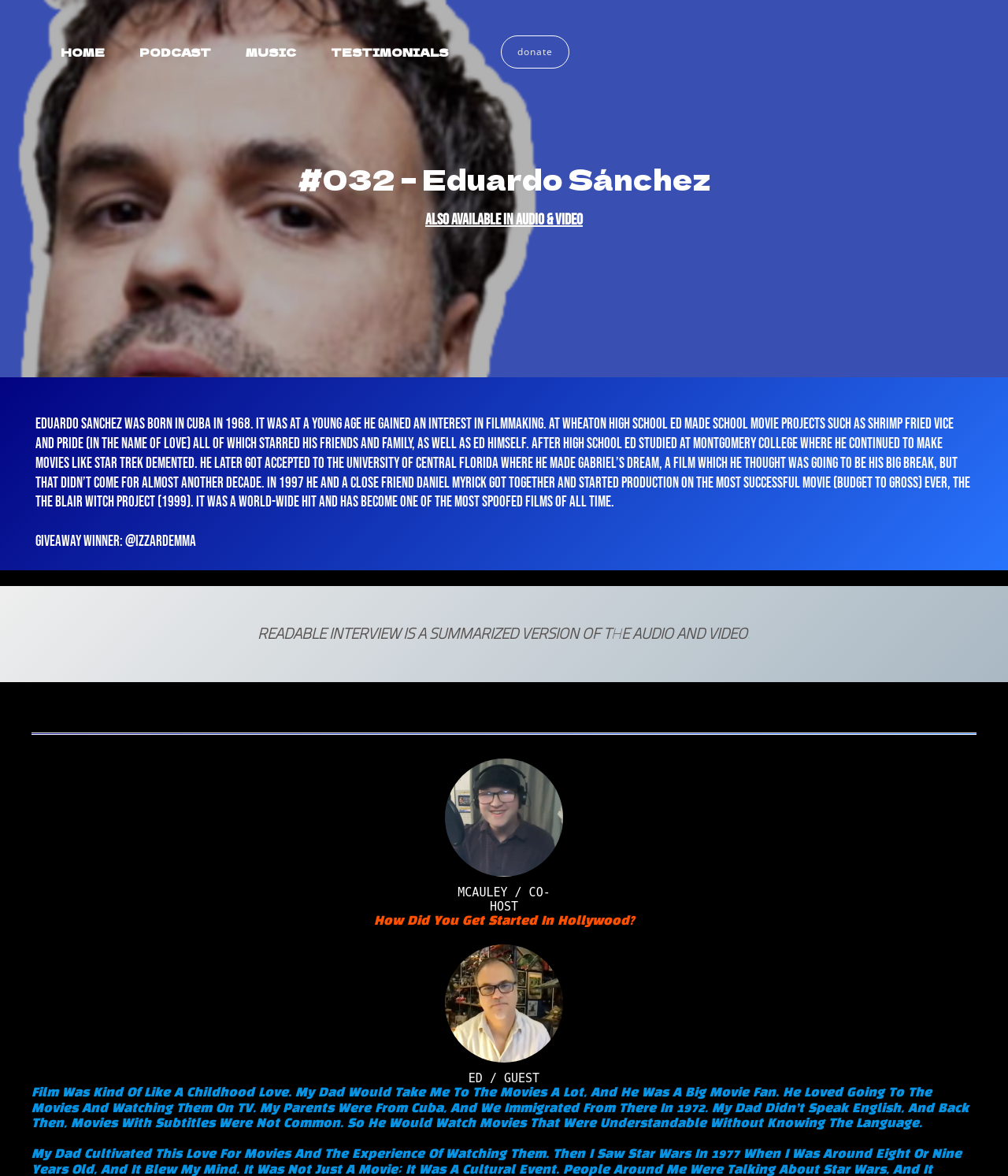Provide a thorough summary of the webpage.

The webpage is about an interview with Eduardo Sánchez, a filmmaker born in Cuba in 1968. At the top of the page, there is a navigation menu with five links: "HOME", "PODCAST", "MUSIC", "TESTIMONIALS", and a "donate" link. Below the navigation menu, there is a title "#032 – Eduardo Sánchez" and a heading "ALSO AVAILABLE IN AUDIO & VIDEO".

The main content of the page is a biographical text about Eduardo Sánchez, which describes his early interest in filmmaking, his education, and his career milestones, including the success of "The Blair Witch Project" in 1999. The text also mentions a giveaway winner, @Izzardemma.

Below the biographical text, there is a heading "READABLE INTERVIEW IS A SUMMARIZED VERSION OF THE AUDIO AND VIDEO." followed by a horizontal separator. Then, there is a figure with a caption "MCAULEY / CO-HOST" and another figure with a caption "ED / GUEST". These figures are likely images of the co-host and the guest, Eduardo Sánchez.

The page also includes a heading "How Did You Get Started In Hollywood?" which suggests that the interview may have discussed Eduardo Sánchez's journey in the film industry.